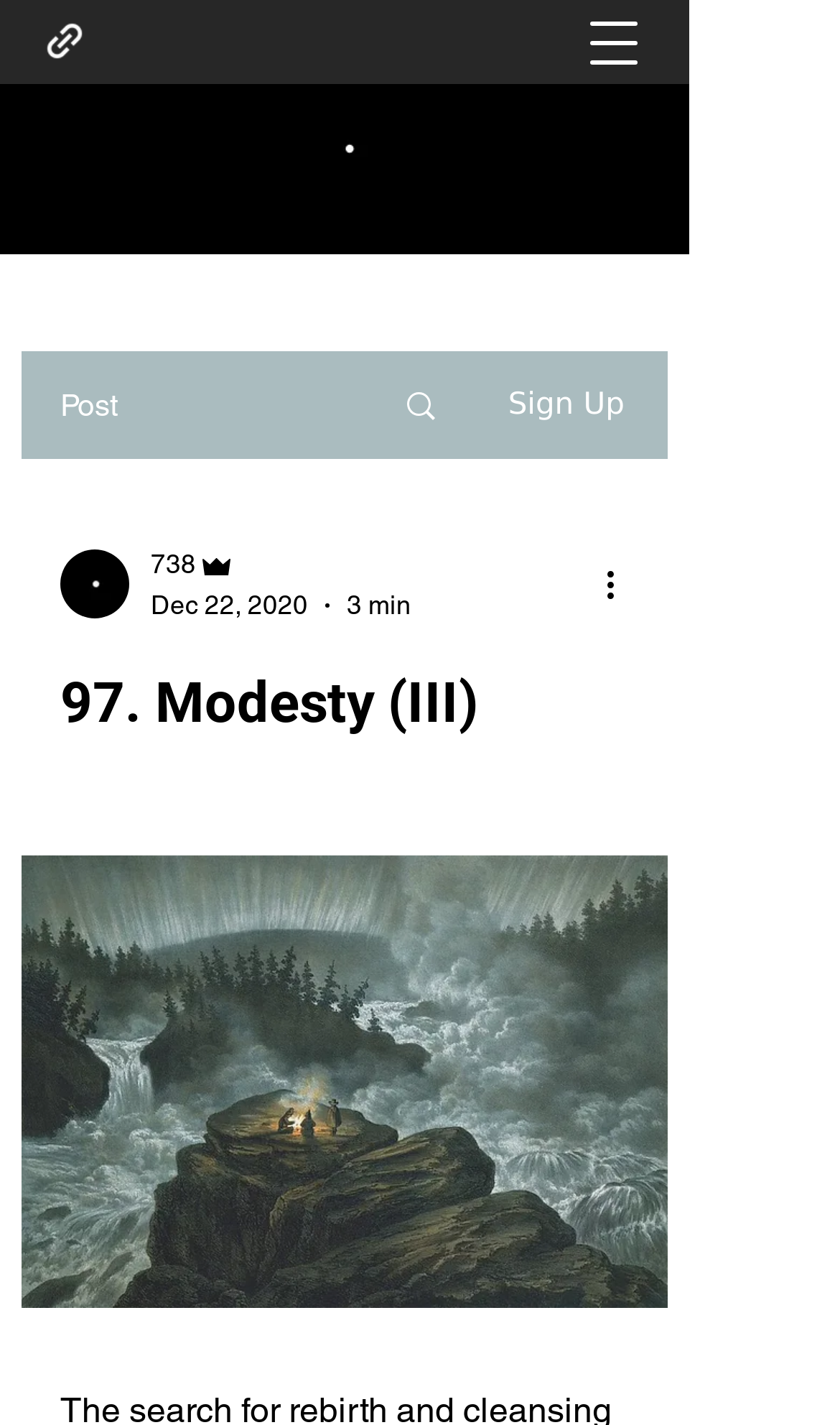Please identify the primary heading of the webpage and give its text content.

97. Modesty (III)